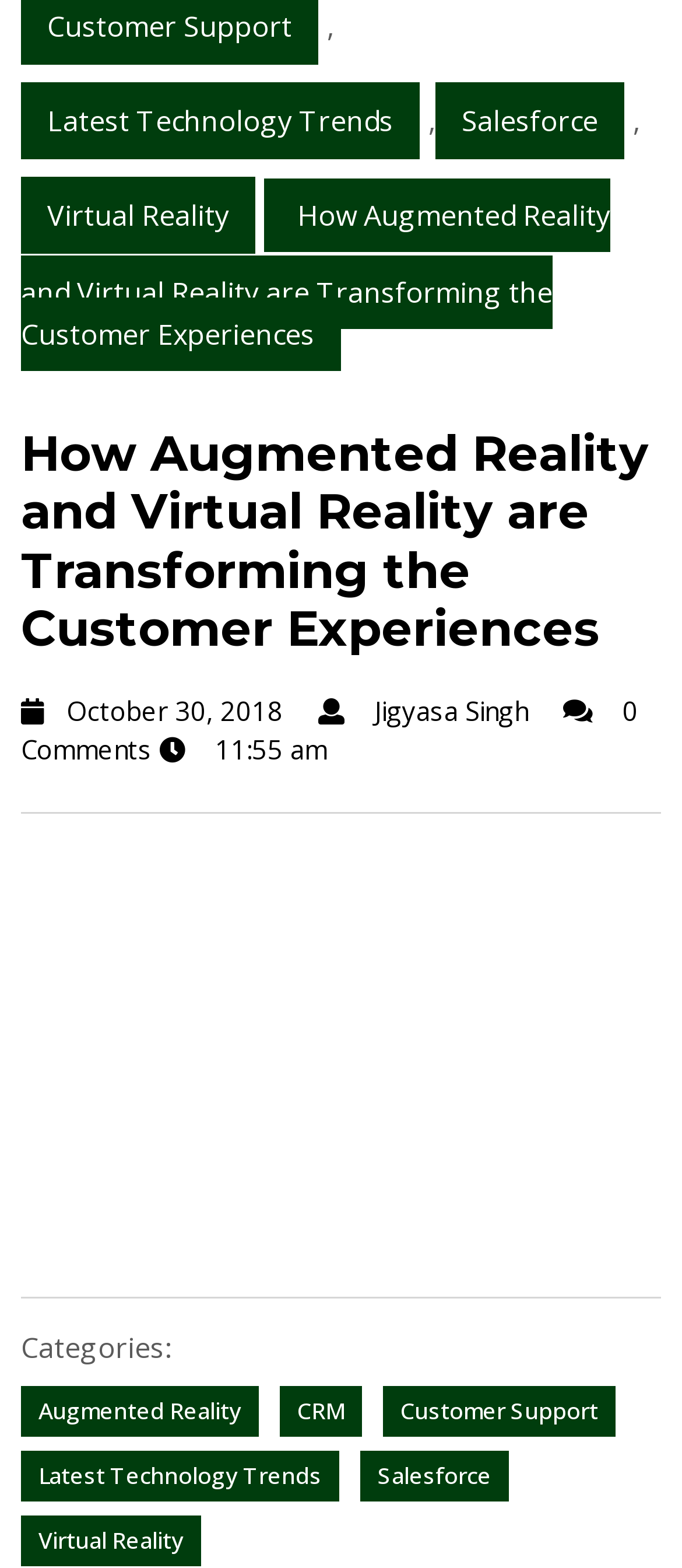Using the webpage screenshot, locate the HTML element that fits the following description and provide its bounding box: "Customer Support".

[0.562, 0.883, 0.903, 0.916]